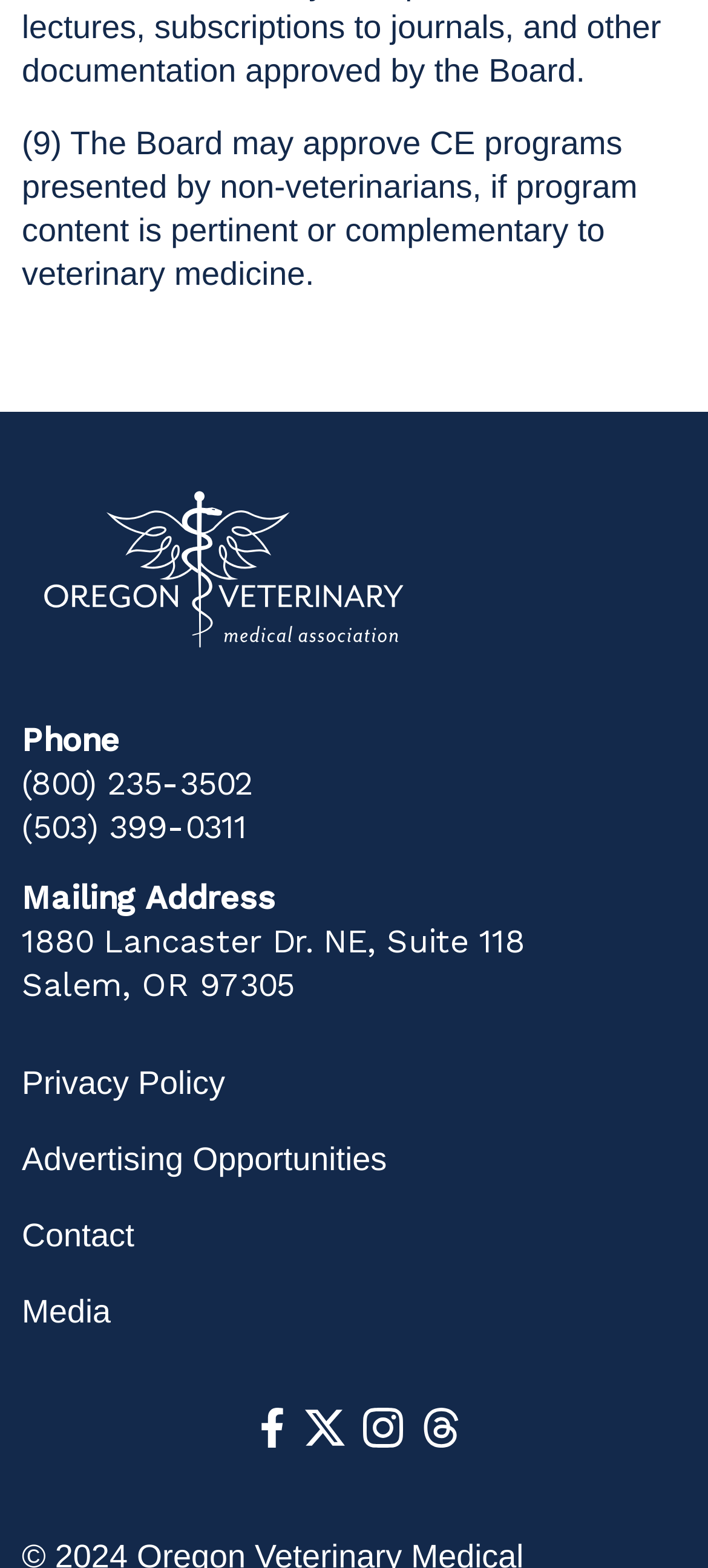What social media platforms does Oregon Veterinary Medical Association have?
Please look at the screenshot and answer in one word or a short phrase.

Facebook, Twitter, Instagram, Threads